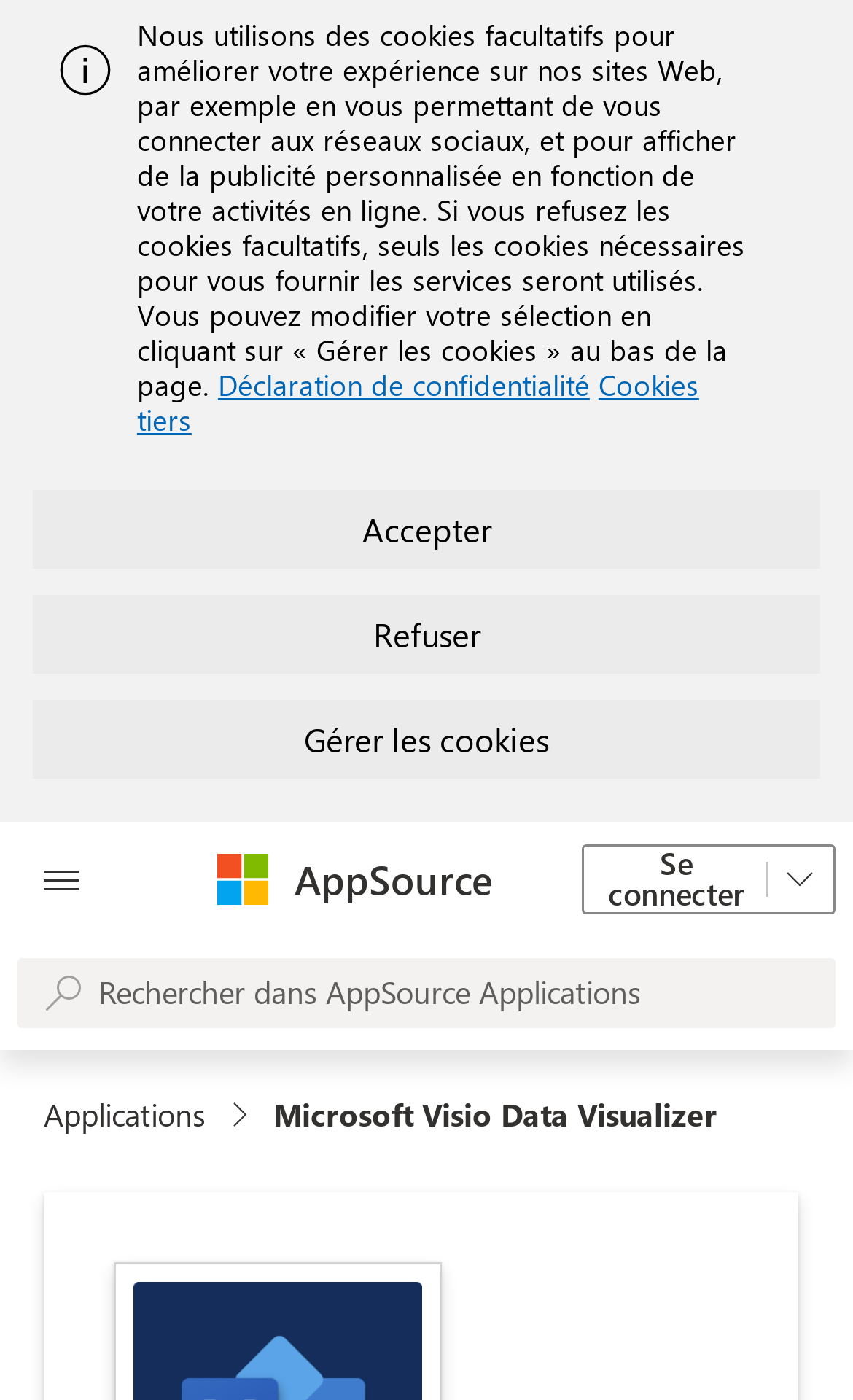Locate the bounding box coordinates of the element that should be clicked to execute the following instruction: "Search for an application".

[0.021, 0.684, 0.979, 0.734]